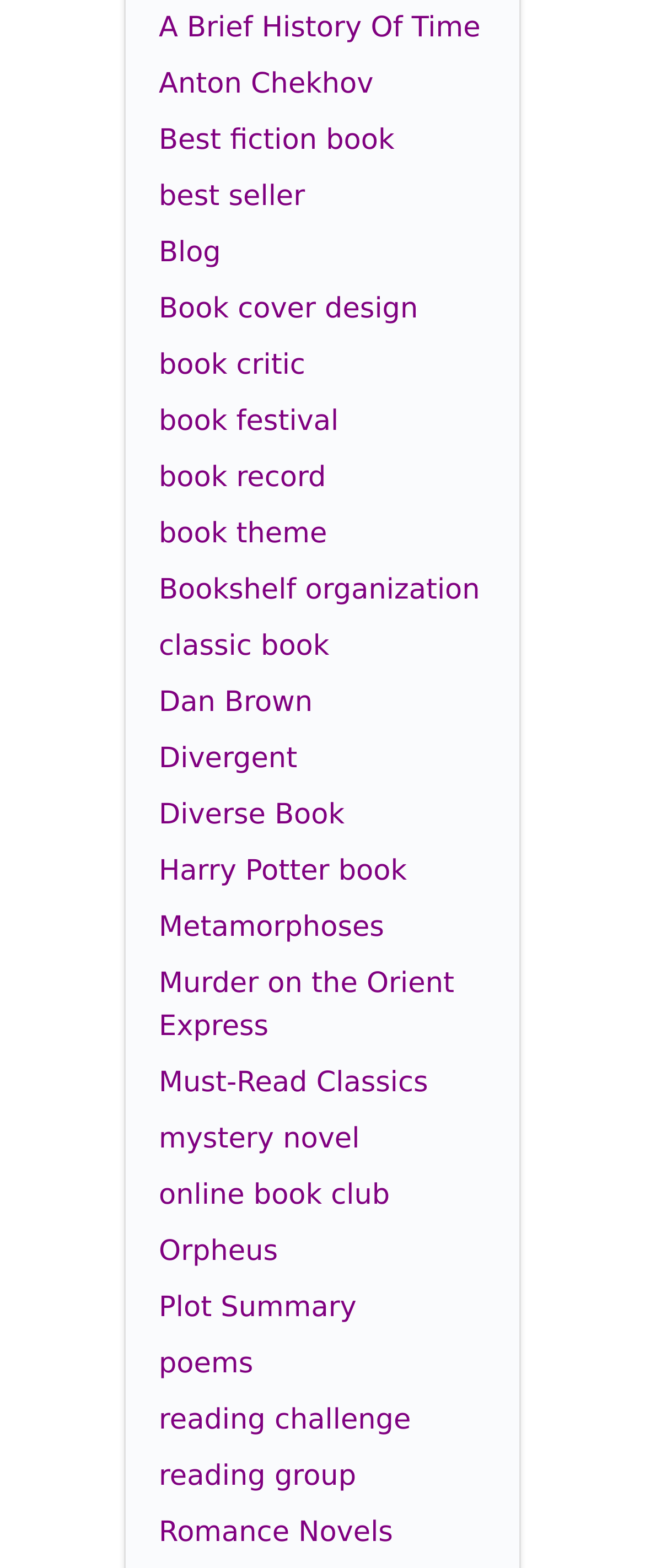Are there any links related to book genres on this webpage?
Answer with a single word or phrase by referring to the visual content.

Yes